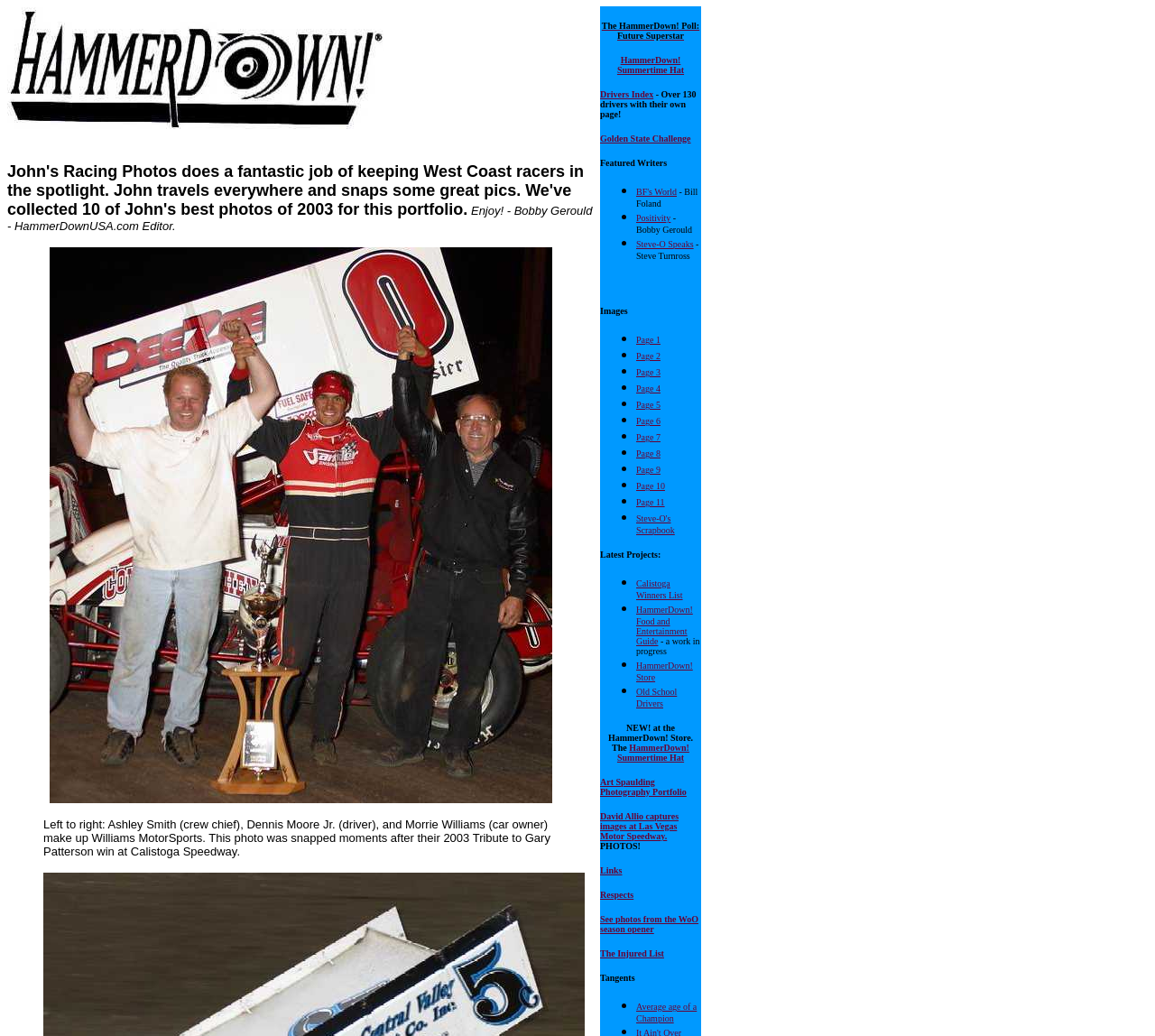Please indicate the bounding box coordinates for the clickable area to complete the following task: "View Drivers Index". The coordinates should be specified as four float numbers between 0 and 1, i.e., [left, top, right, bottom].

[0.52, 0.086, 0.566, 0.096]